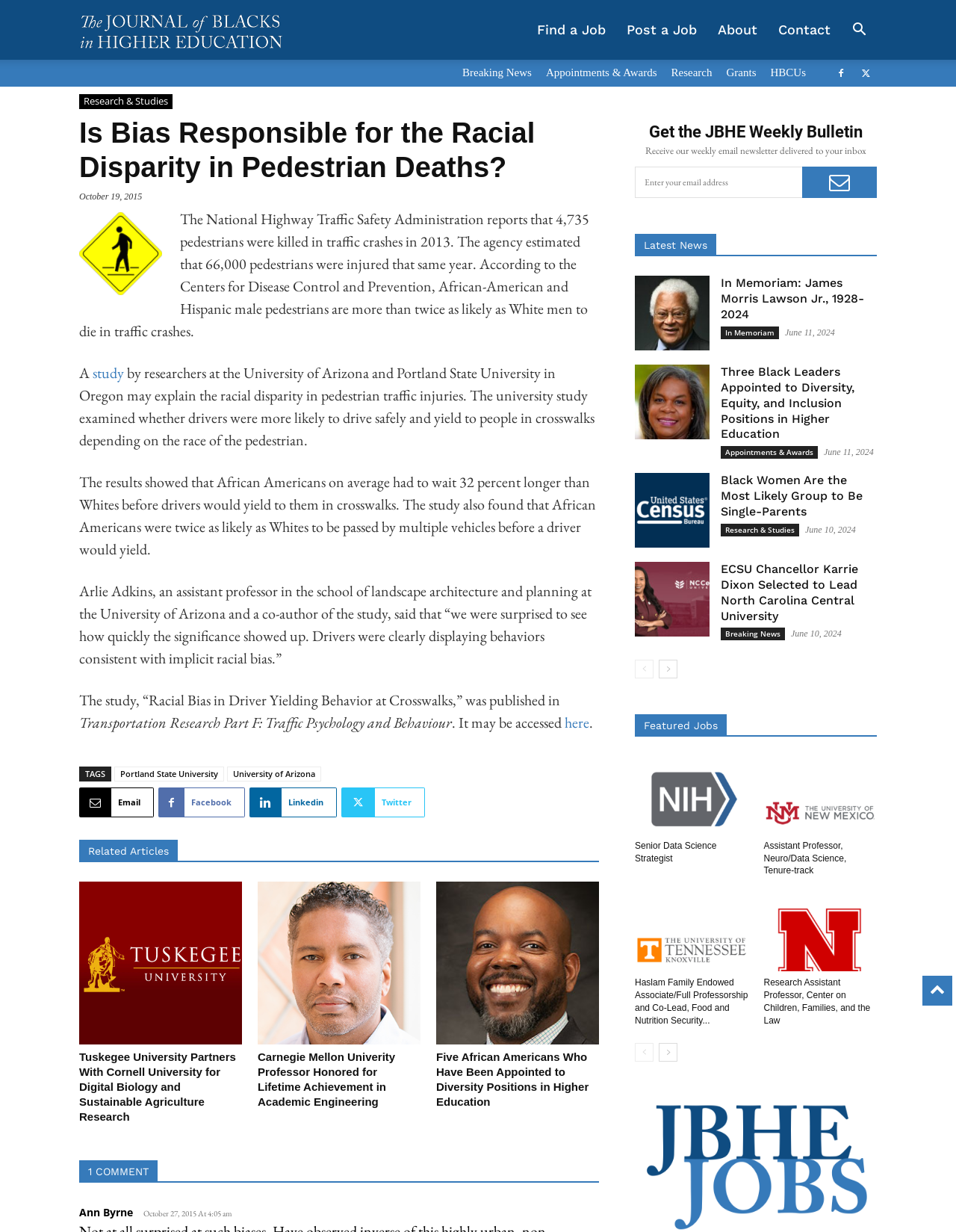Provide a one-word or one-phrase answer to the question:
How many related articles are listed?

3